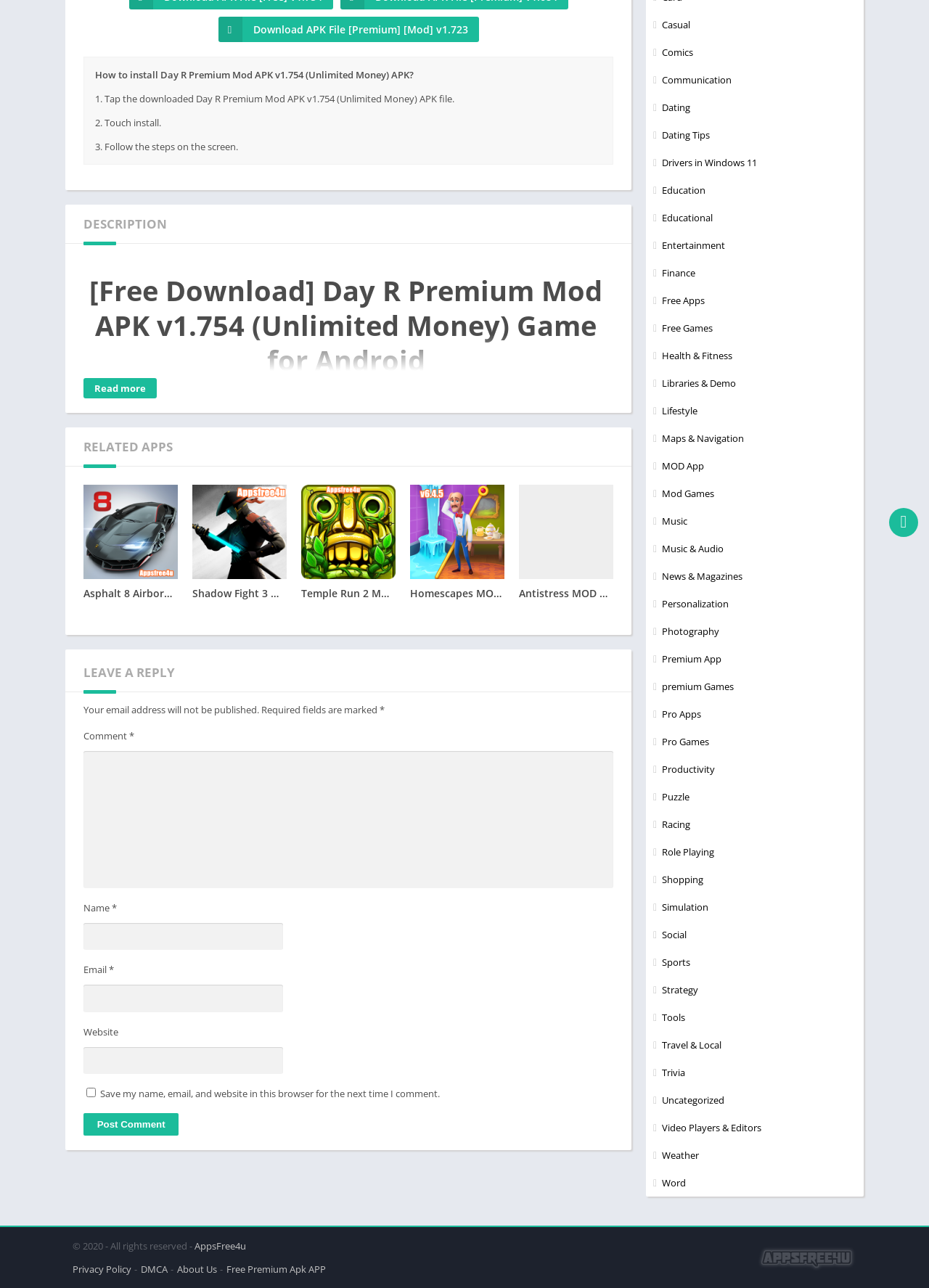Please specify the bounding box coordinates in the format (top-left x, top-left y, bottom-right x, bottom-right y), with all values as floating point numbers between 0 and 1. Identify the bounding box of the UI element described by: Maps & Navigation

[0.703, 0.335, 0.801, 0.345]